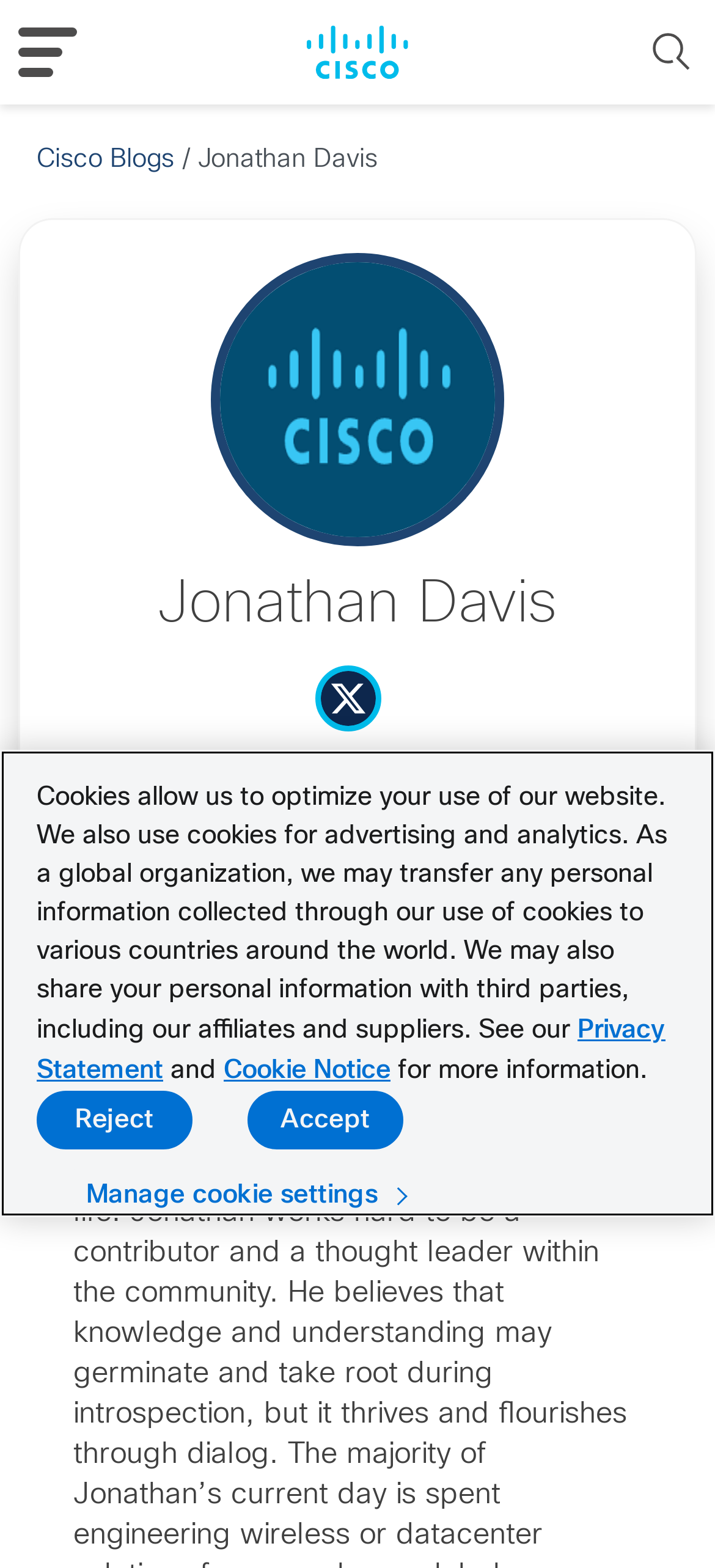Please identify the coordinates of the bounding box that should be clicked to fulfill this instruction: "Open MENU".

[0.026, 0.018, 0.108, 0.049]